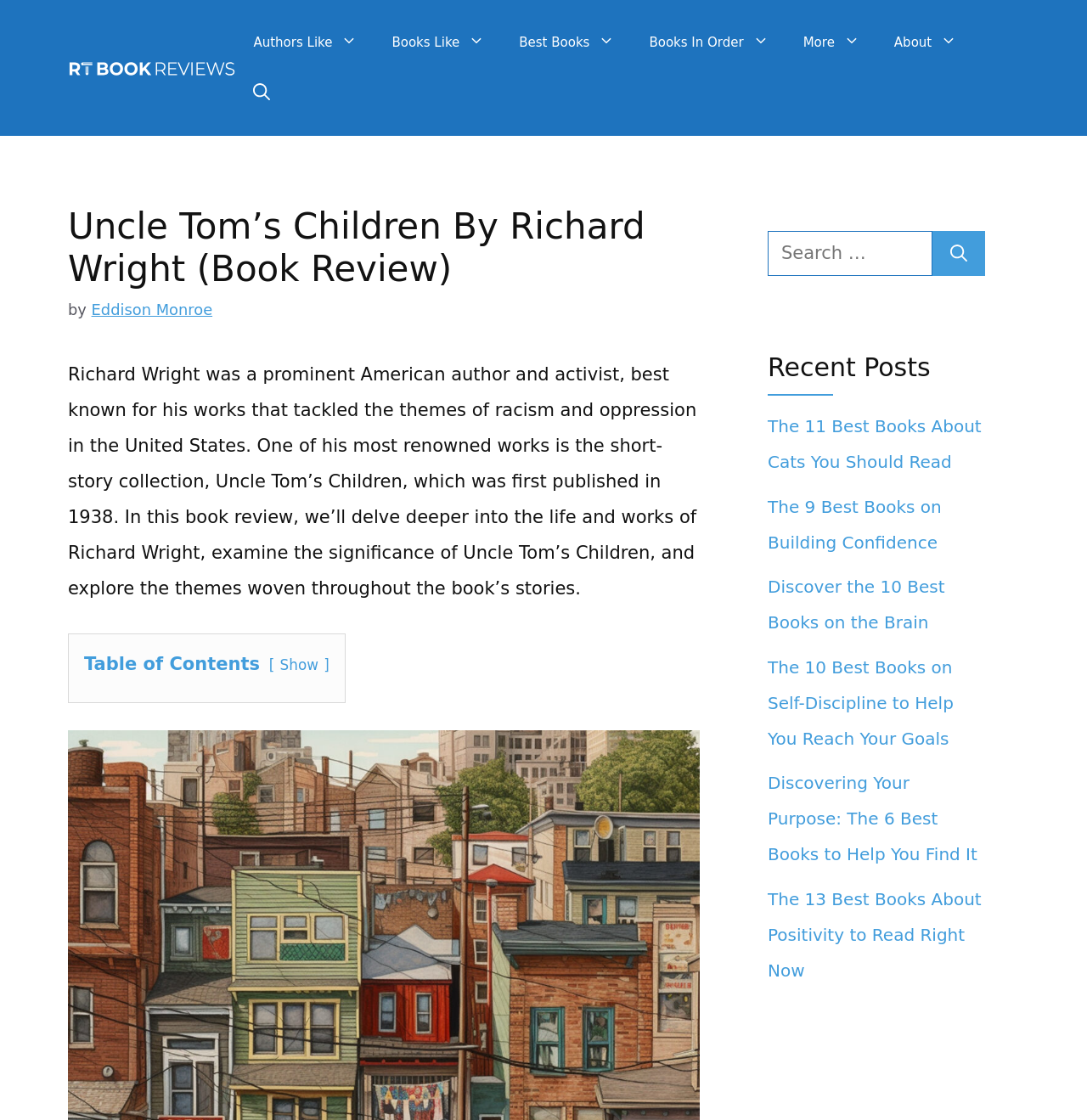Kindly determine the bounding box coordinates for the clickable area to achieve the given instruction: "Explore books like Uncle Tom's Children".

[0.345, 0.015, 0.462, 0.061]